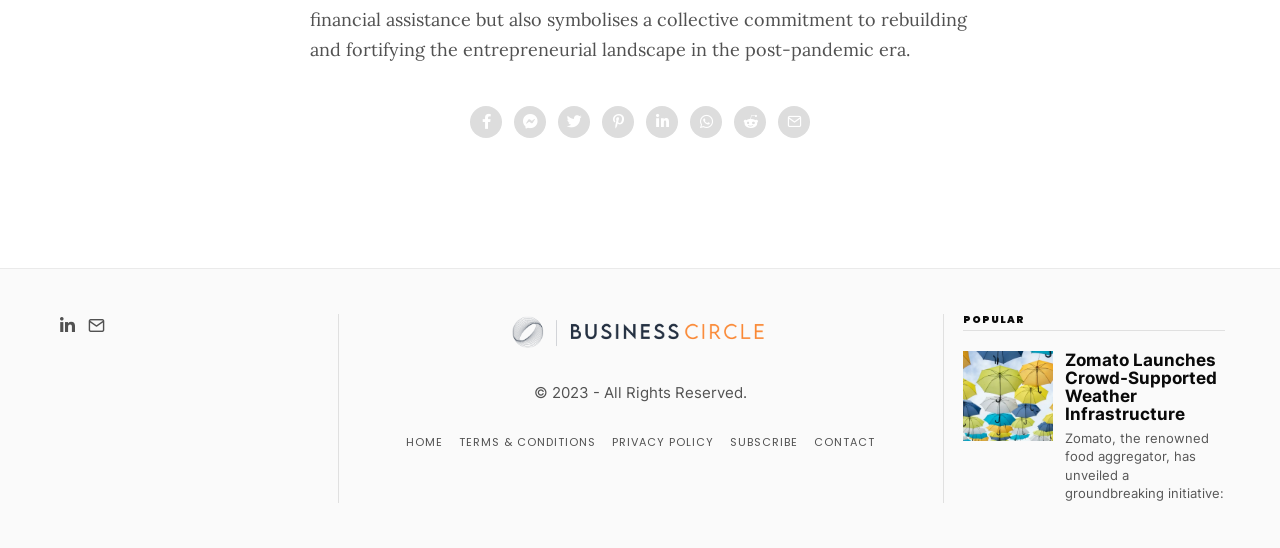What is the purpose of the links at the bottom?
Could you answer the question in a detailed manner, providing as much information as possible?

The links at the bottom of the webpage, including 'HOME', 'TERMS & CONDITIONS', 'PRIVACY POLICY', 'SUBSCRIBE', and 'CONTACT', are navigation links, allowing users to access different sections of the website.